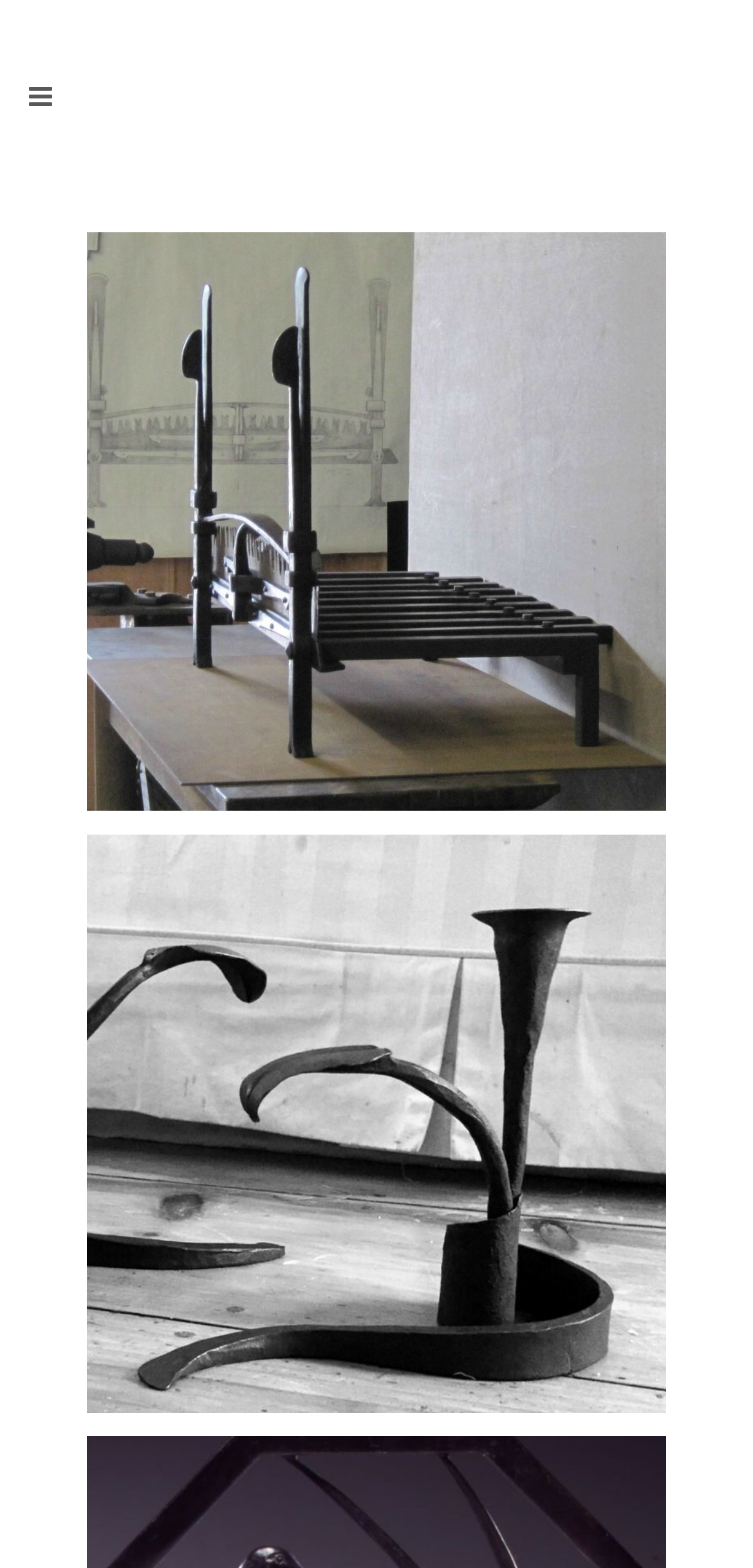Use a single word or phrase to answer the question:
How many images are on the webpage?

2